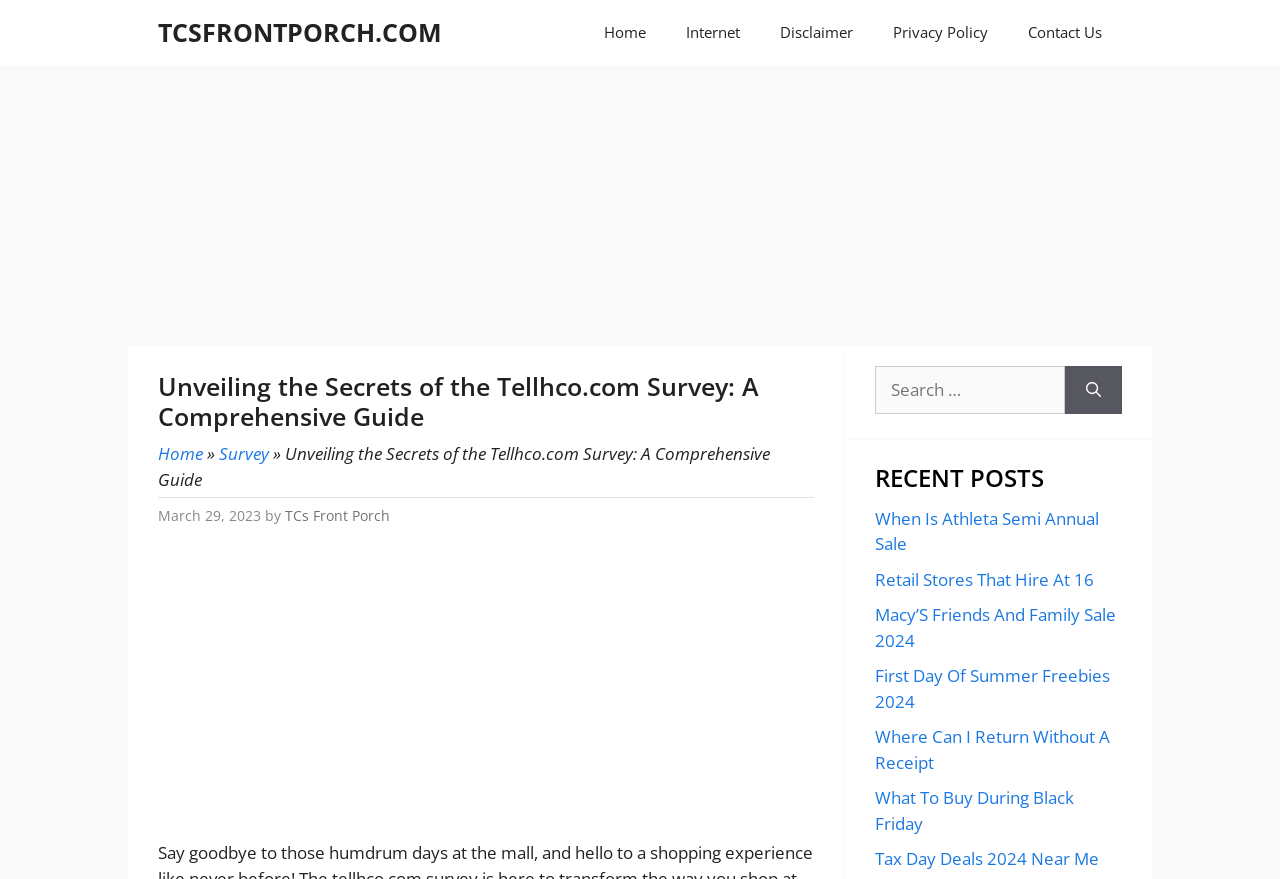Identify the coordinates of the bounding box for the element that must be clicked to accomplish the instruction: "Click on the 'Home' link".

[0.456, 0.0, 0.52, 0.074]